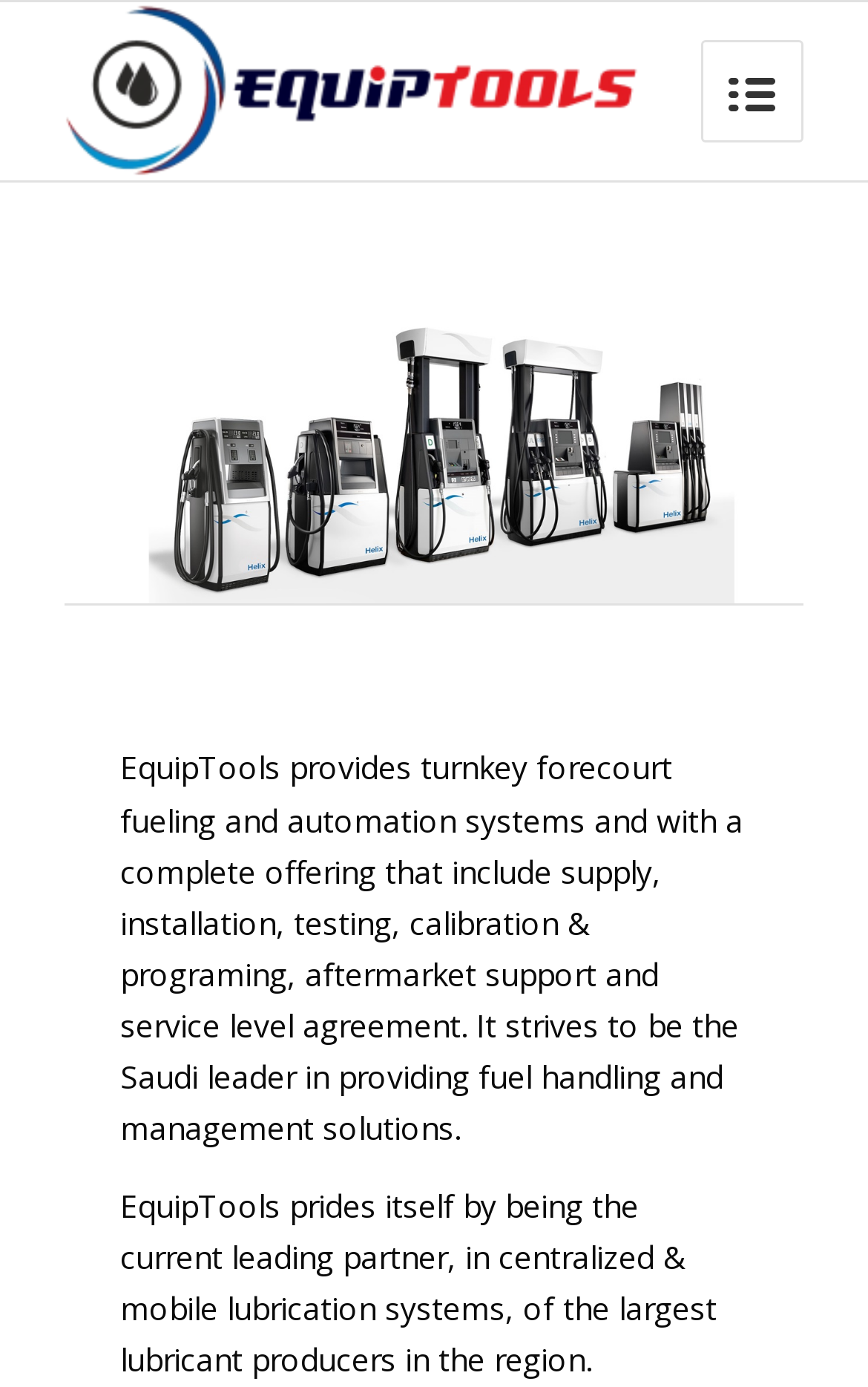Determine the bounding box coordinates of the element's region needed to click to follow the instruction: "go to page 1". Provide these coordinates as four float numbers between 0 and 1, formatted as [left, top, right, bottom].

[0.338, 0.382, 0.374, 0.404]